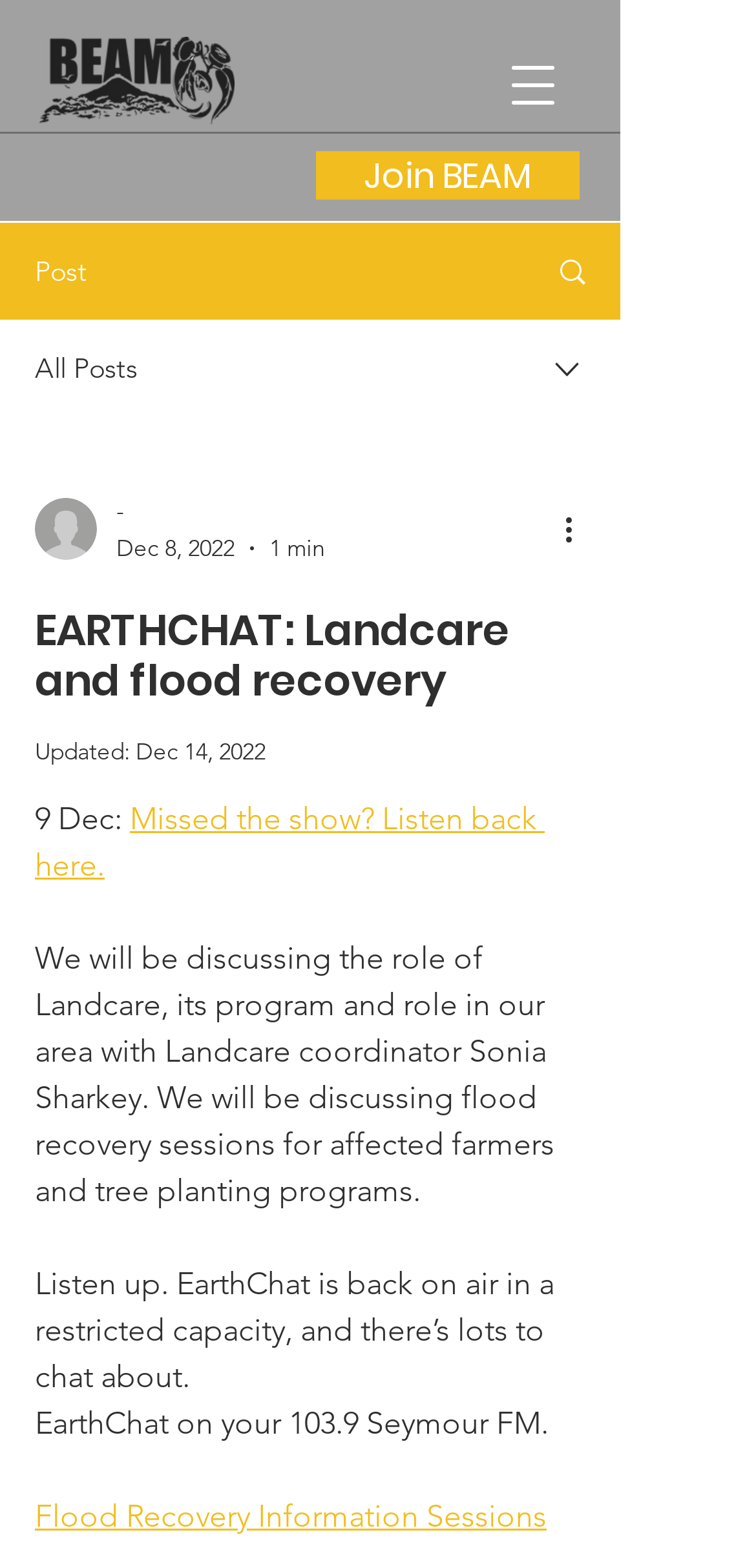What is the name of the show discussed in the article?
Give a detailed response to the question by analyzing the screenshot.

The article mentions 'EARTHCHAT: Landcare and flood recovery' as the main heading, and 'EarthChat is back on air in a restricted capacity'. Therefore, the name of the show discussed in the article is EarthChat.